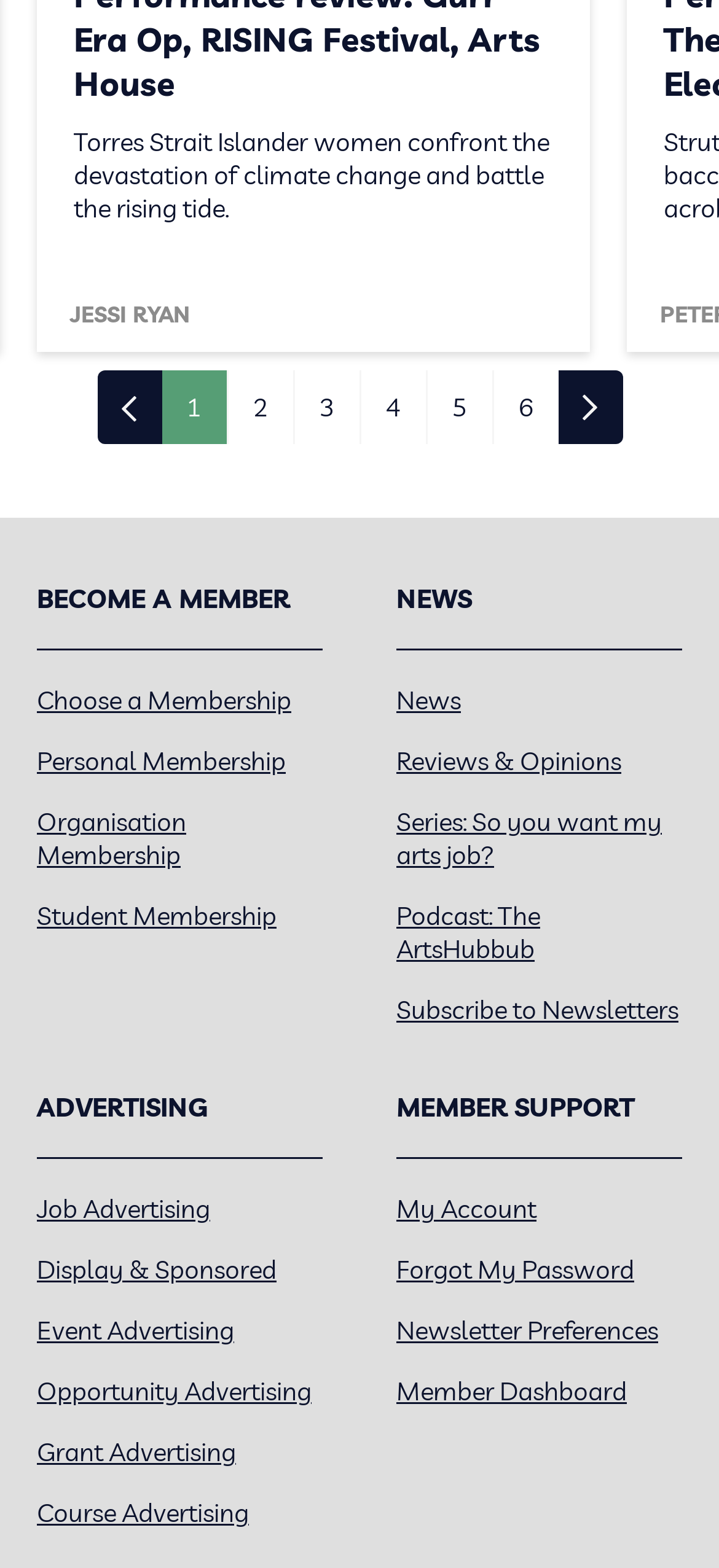Please give a short response to the question using one word or a phrase:
What is the purpose of the button with the 'Arrow Prev Icon'?

Navigate to previous tab